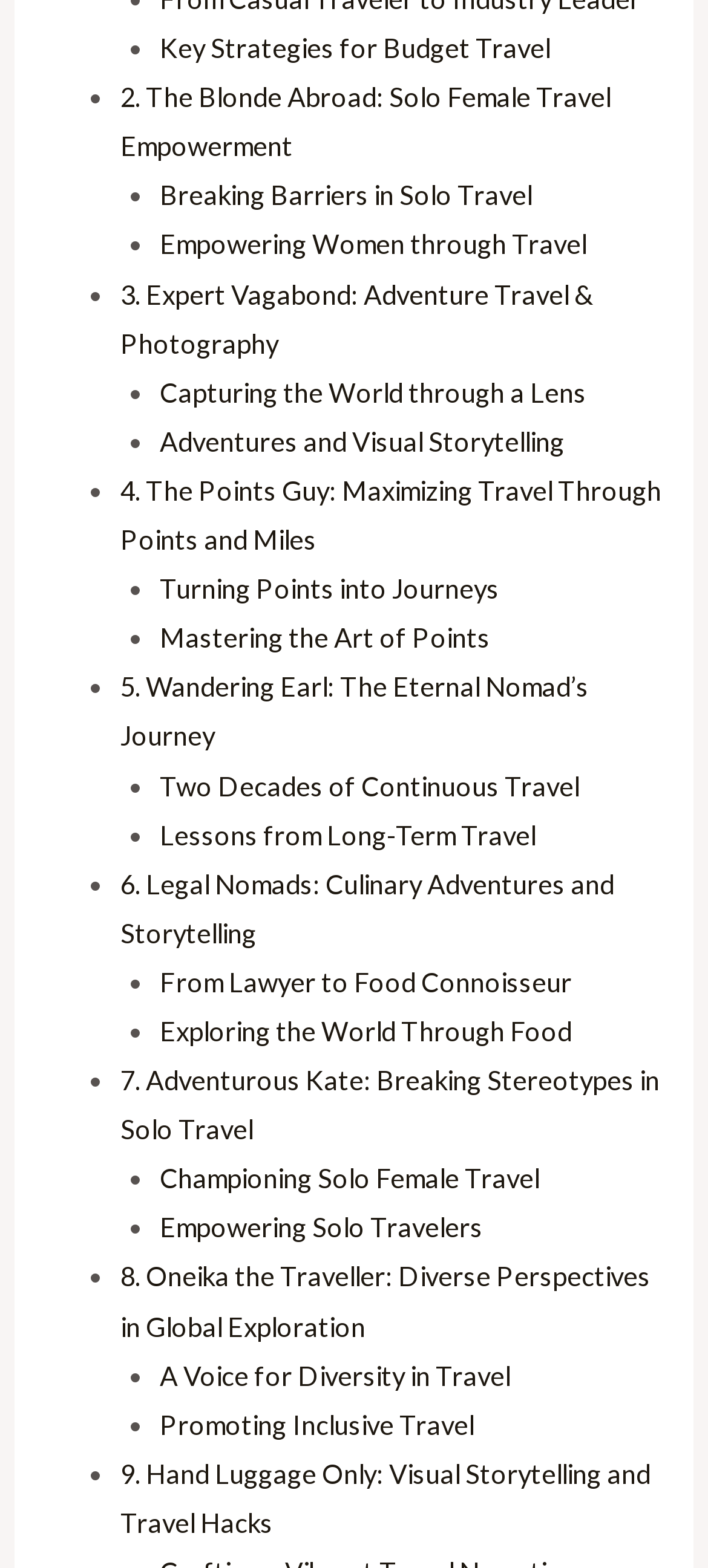Could you please study the image and provide a detailed answer to the question:
What is the theme of the link 'Capturing the World through a Lens'?

The link 'Capturing the World through a Lens' suggests that the theme of this link is photography, as it mentions capturing the world through a lens, which is a common phrase used in photography.